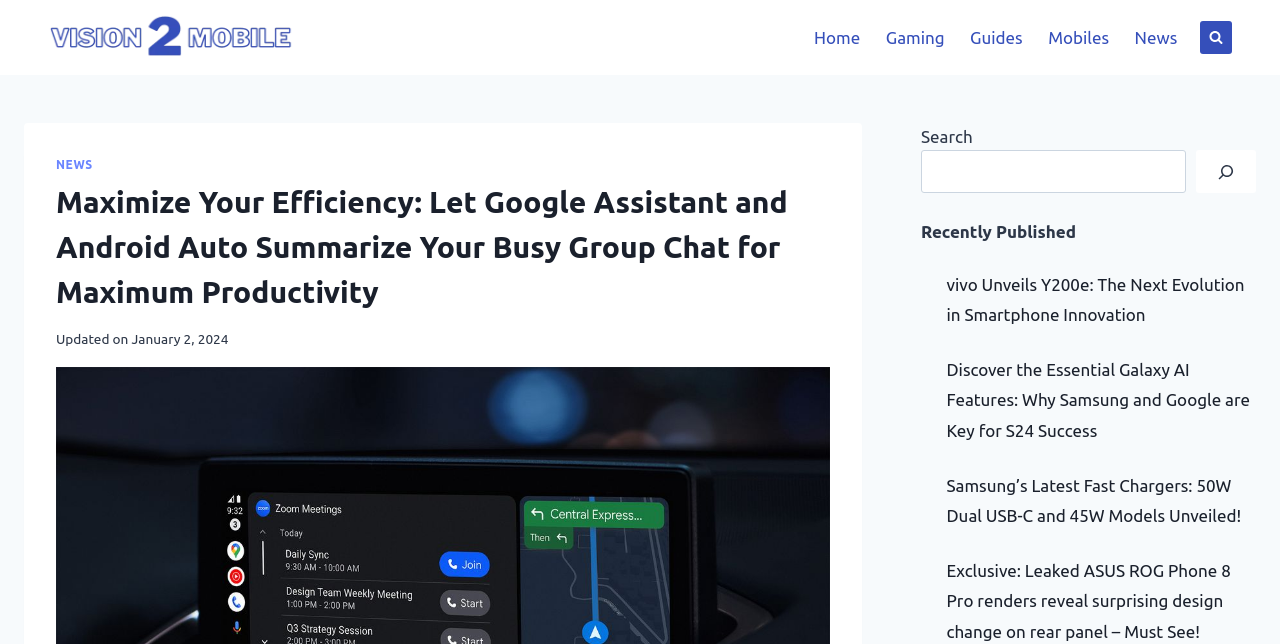Kindly provide the bounding box coordinates of the section you need to click on to fulfill the given instruction: "Read NEWS".

[0.044, 0.245, 0.072, 0.266]